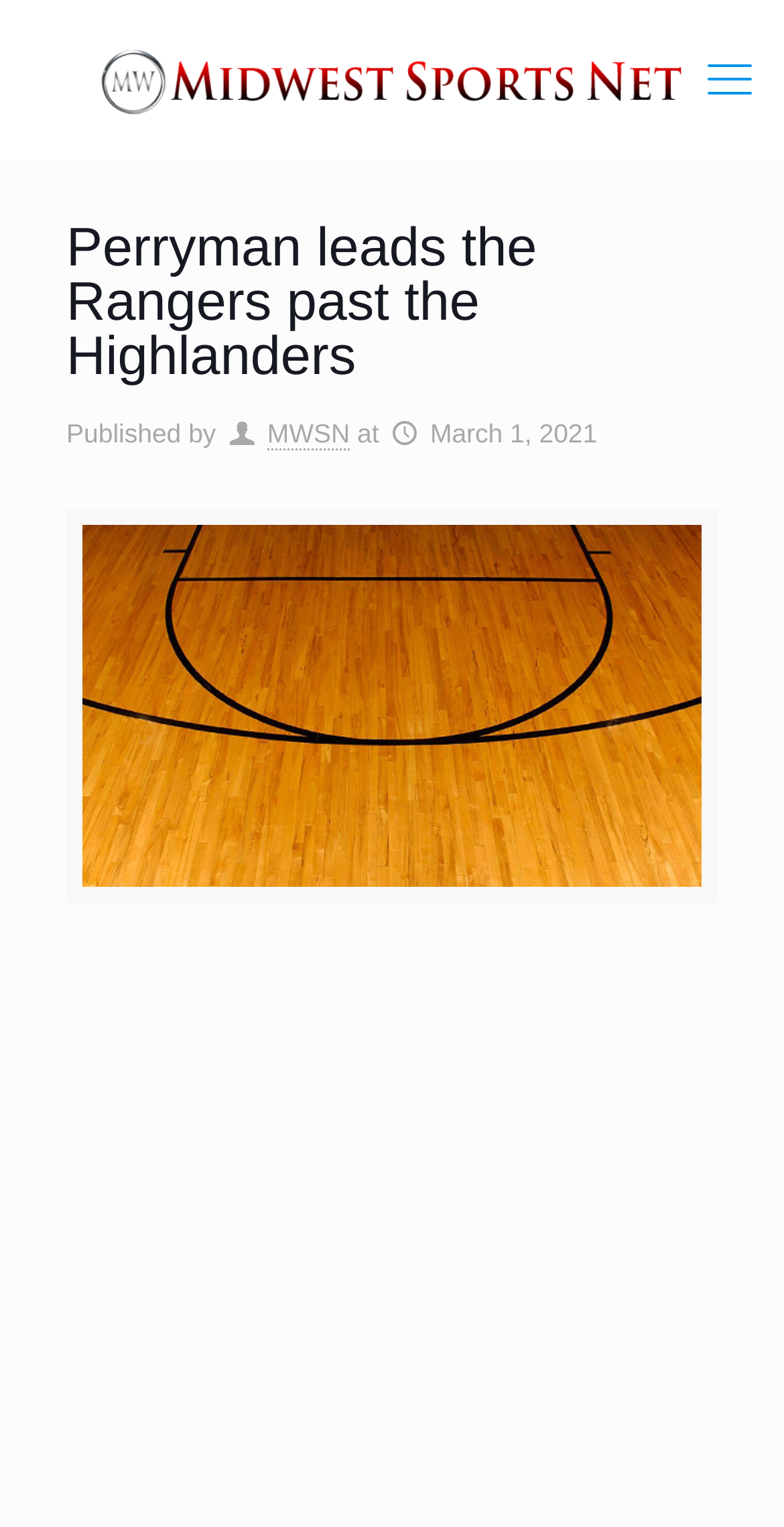What type of content is the webpage about?
Carefully analyze the image and provide a thorough answer to the question.

The webpage appears to be about sports news, as it contains an article with a title related to a sports event, and the logo of the website suggests that it is a sports-related website.